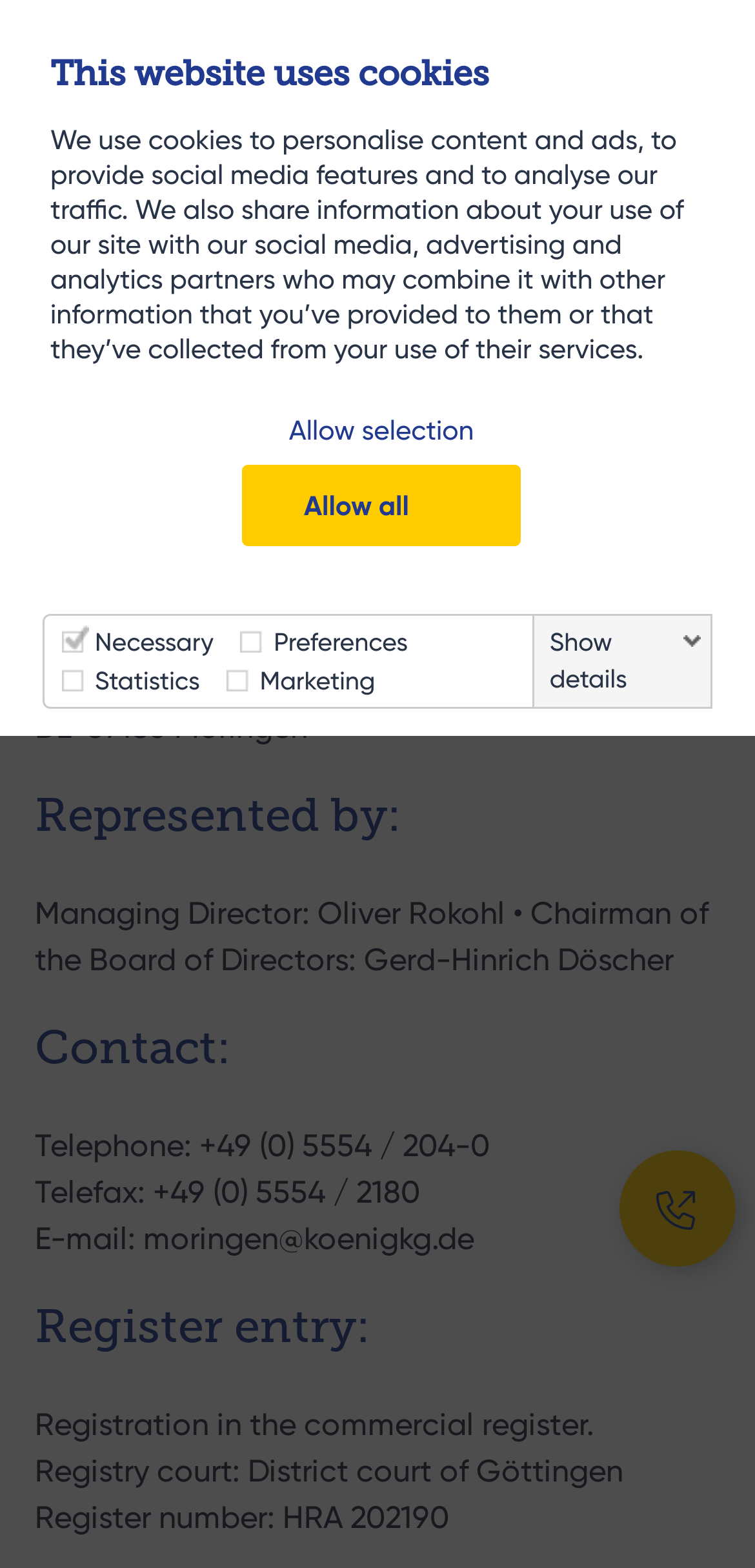Please answer the following query using a single word or phrase: 
What is the register number of the company?

HRA 202190